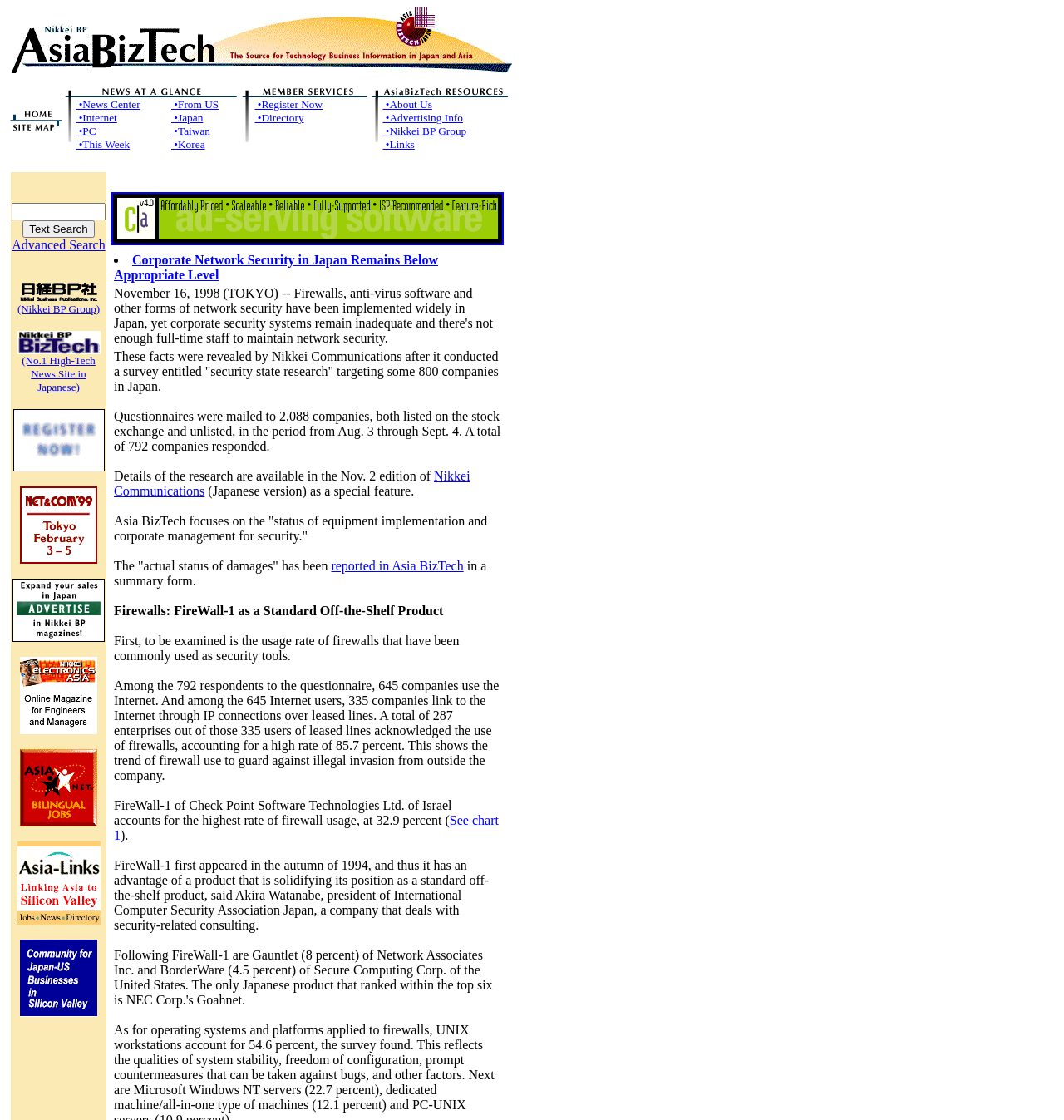What is the main topic of this webpage?
Based on the screenshot, provide a one-word or short-phrase response.

AsiaBizTech